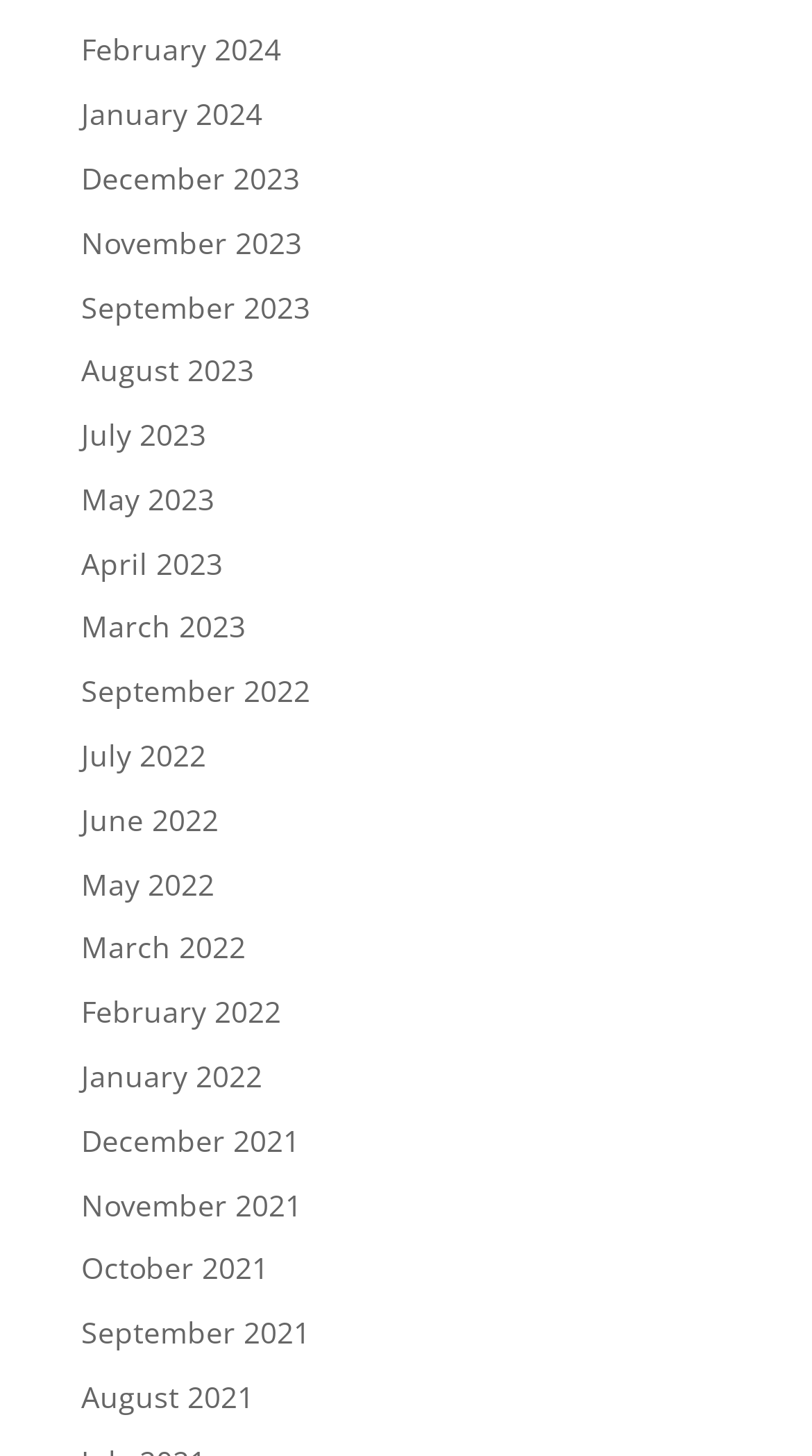Predict the bounding box coordinates for the UI element described as: "March 2022". The coordinates should be four float numbers between 0 and 1, presented as [left, top, right, bottom].

[0.1, 0.637, 0.303, 0.664]